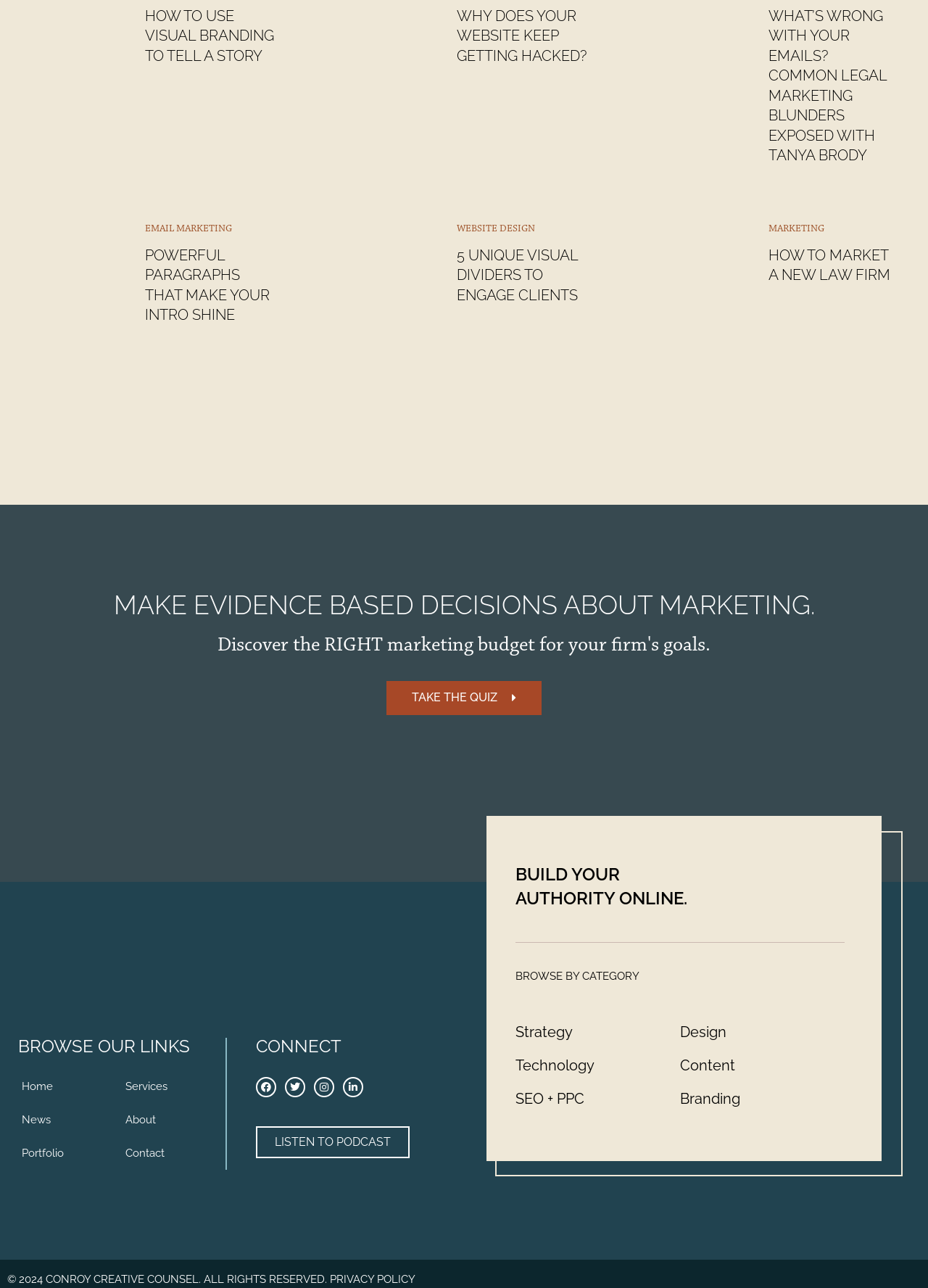Determine the bounding box coordinates of the section to be clicked to follow the instruction: "Learn about common legal marketing blunders". The coordinates should be given as four float numbers between 0 and 1, formatted as [left, top, right, bottom].

[0.828, 0.006, 0.955, 0.127]